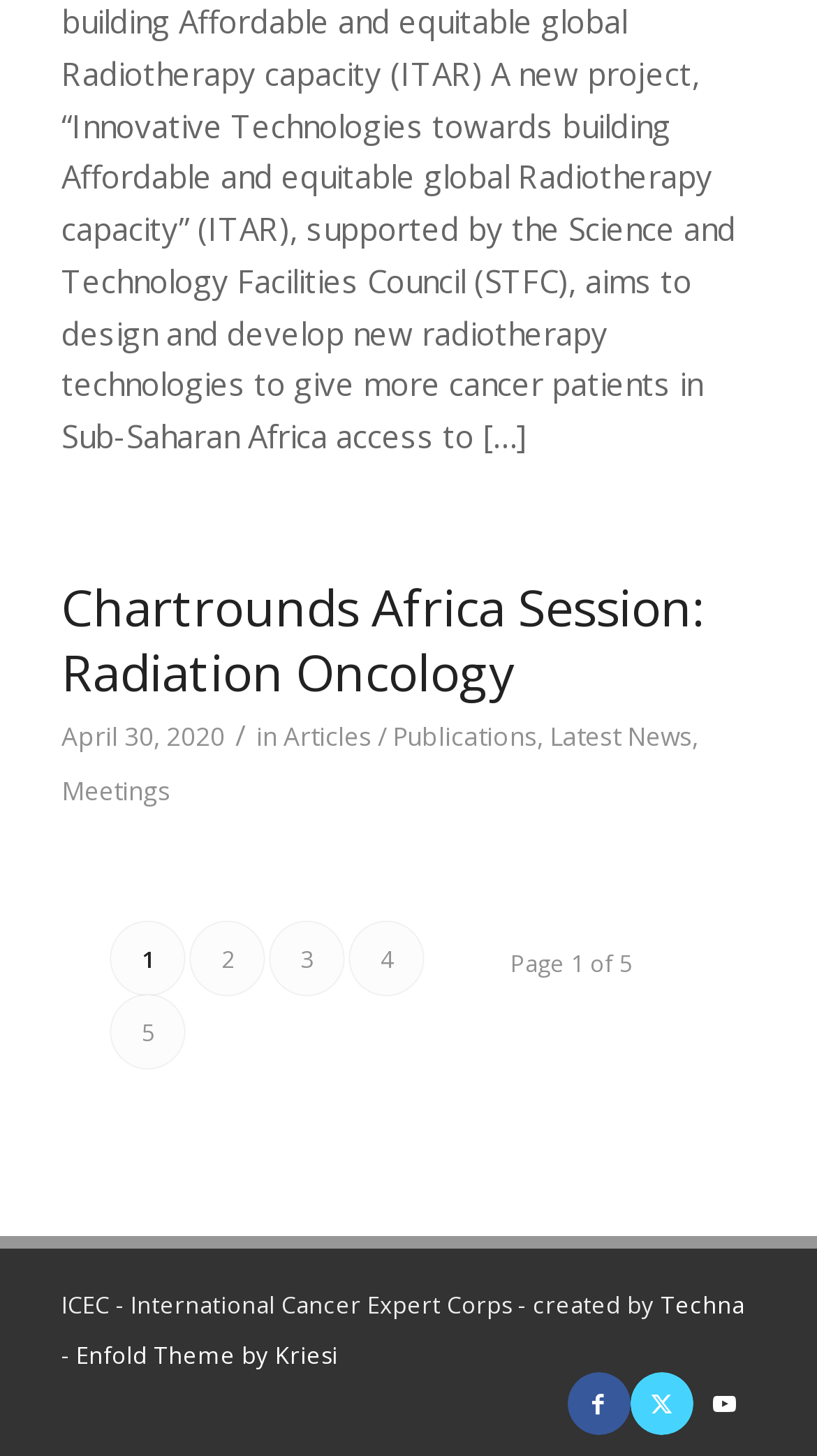What are the categories of the current article?
Offer a detailed and exhaustive answer to the question.

The categories of the current article can be found in the header section of the webpage, where it says 'Articles / Publications', 'Latest News', and 'Meetings'. These are indicated by the link elements with the corresponding text.